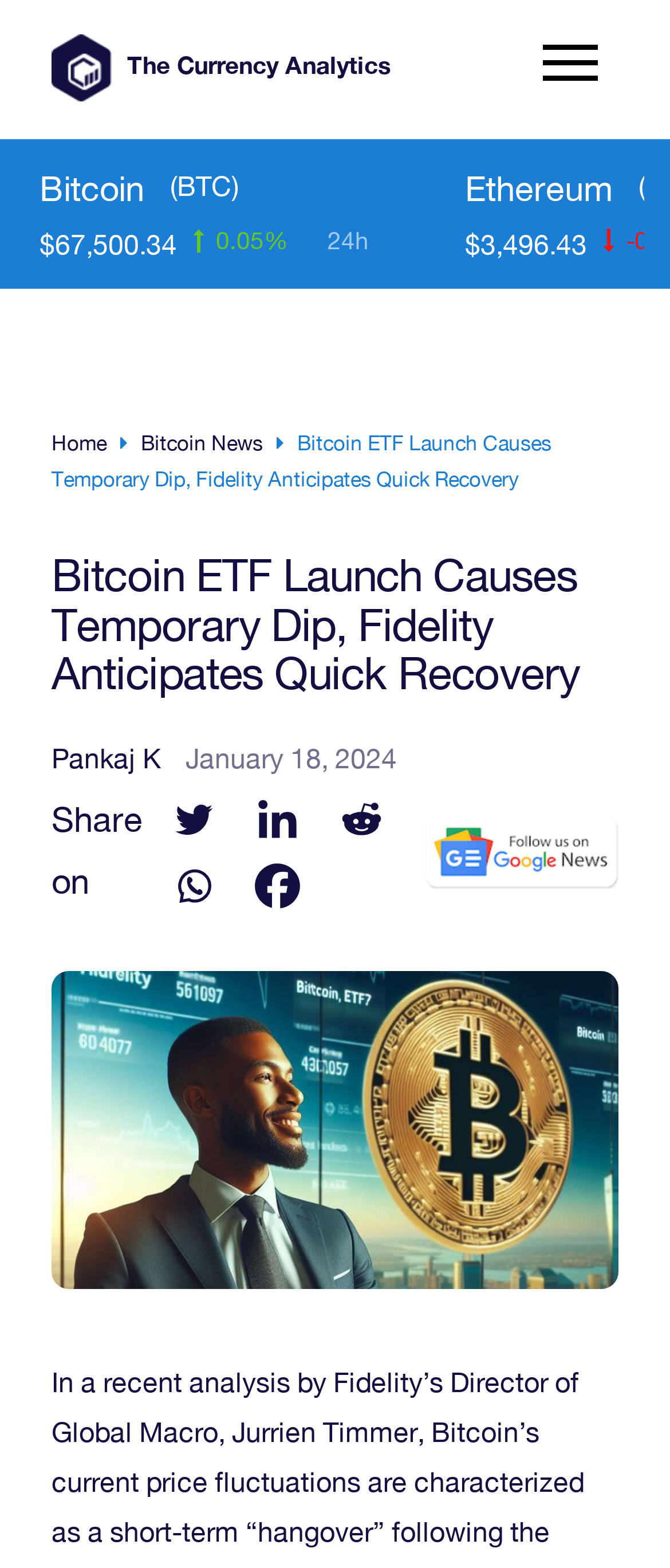What is the percentage change in Bitcoin's price?
Could you answer the question with a detailed and thorough explanation?

I found the percentage change in Bitcoin's price by looking at the text element with the bounding box coordinates [0.322, 0.145, 0.43, 0.162], which displays the percentage change as '0.05%'.